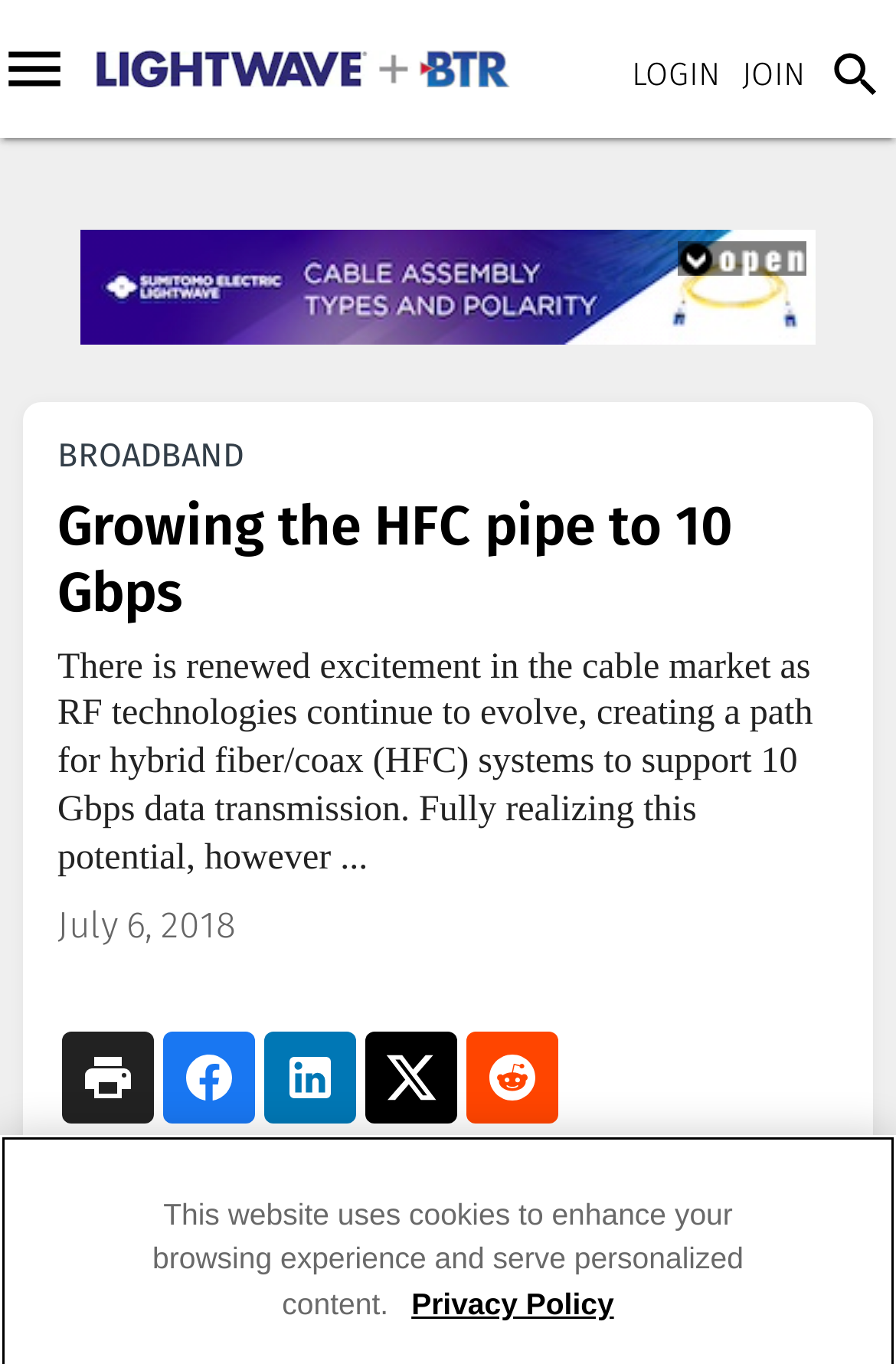What is the title or heading displayed on the webpage?

Growing the HFC pipe to 10 Gbps